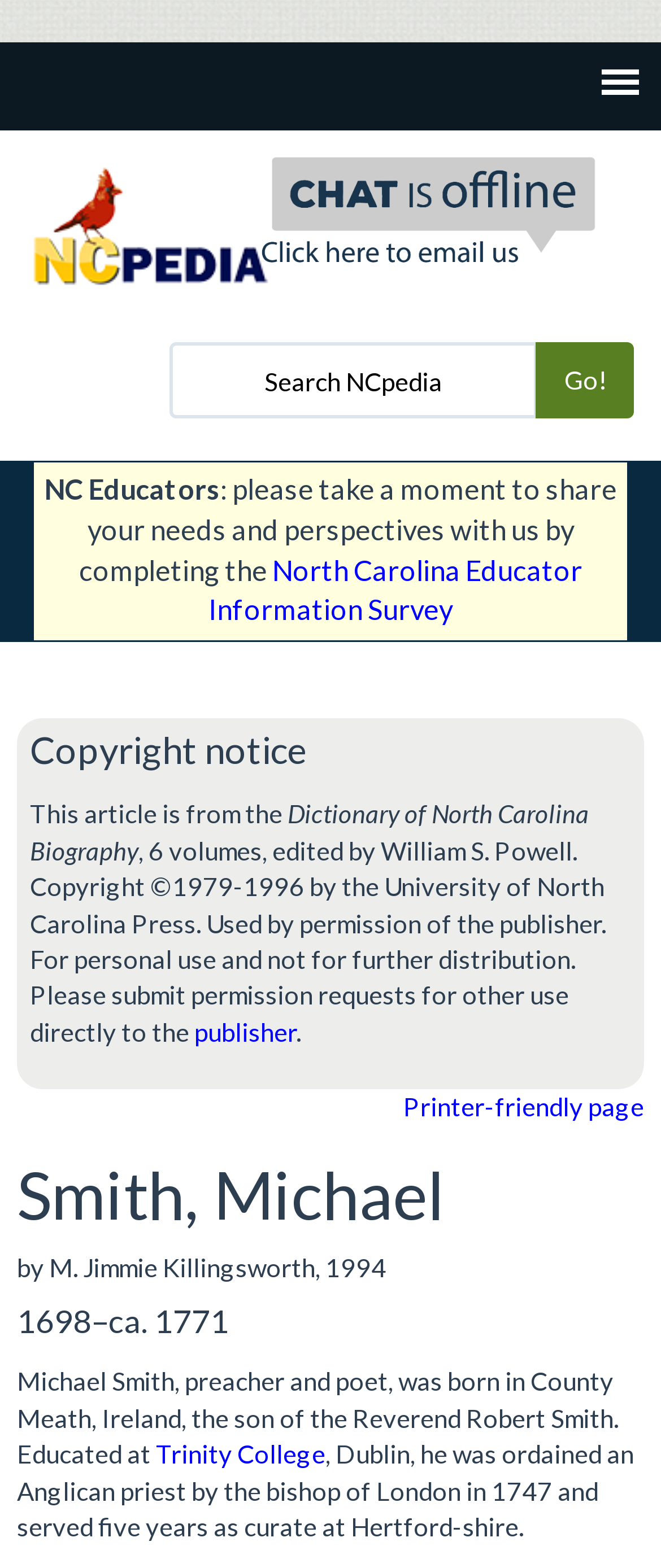Find and provide the bounding box coordinates for the UI element described here: "alt="NCpedia logo"". The coordinates should be given as four float numbers between 0 and 1: [left, top, right, bottom].

[0.0, 0.133, 0.449, 0.153]